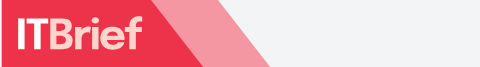Carefully examine the image and provide an in-depth answer to the question: What is the purpose of the logo?

The caption describes the logo as a visual anchor for the website, emphasizing the site's commitment to providing updated technology news and guiding decision-makers in the IT sector, which suggests that the logo serves as a visual representation of the website's purpose.